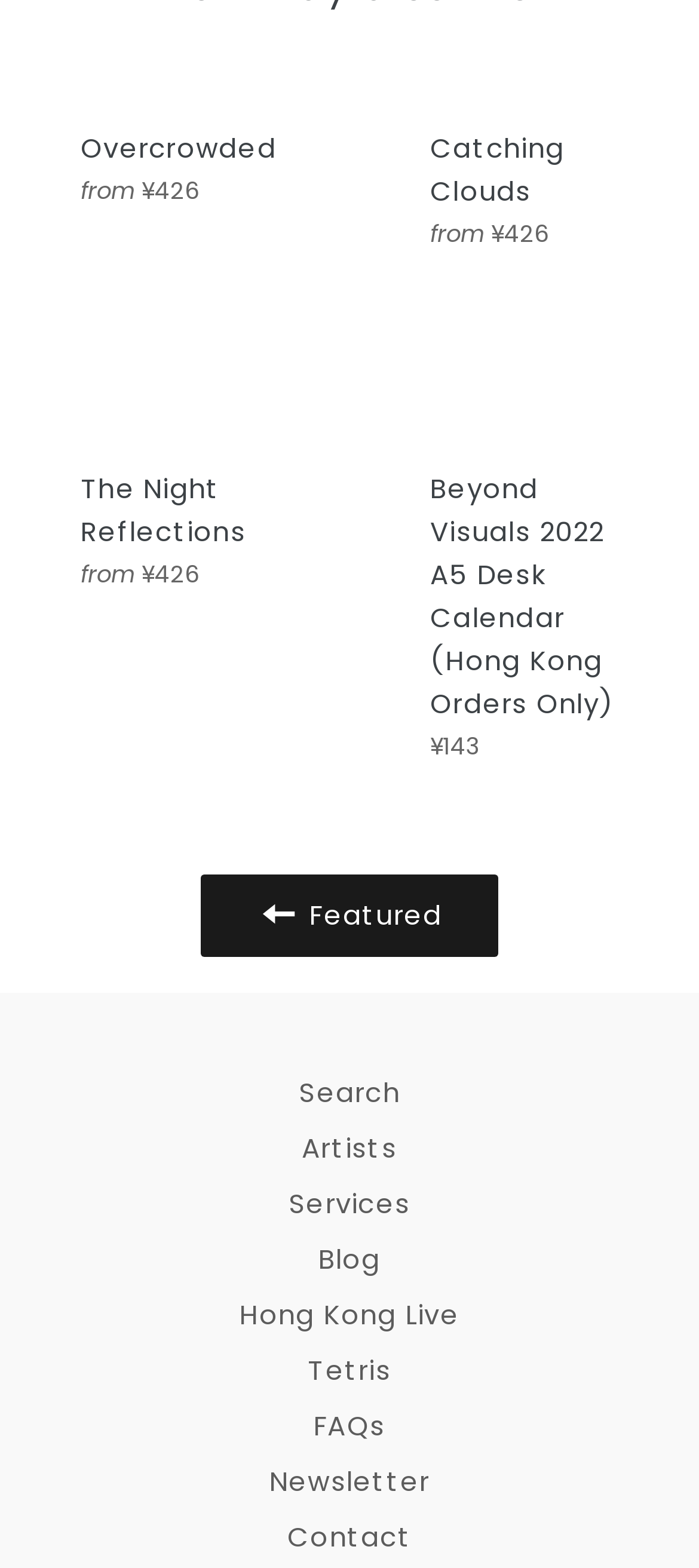Locate the bounding box coordinates of the element that should be clicked to execute the following instruction: "Search for artworks".

[0.051, 0.679, 0.949, 0.714]